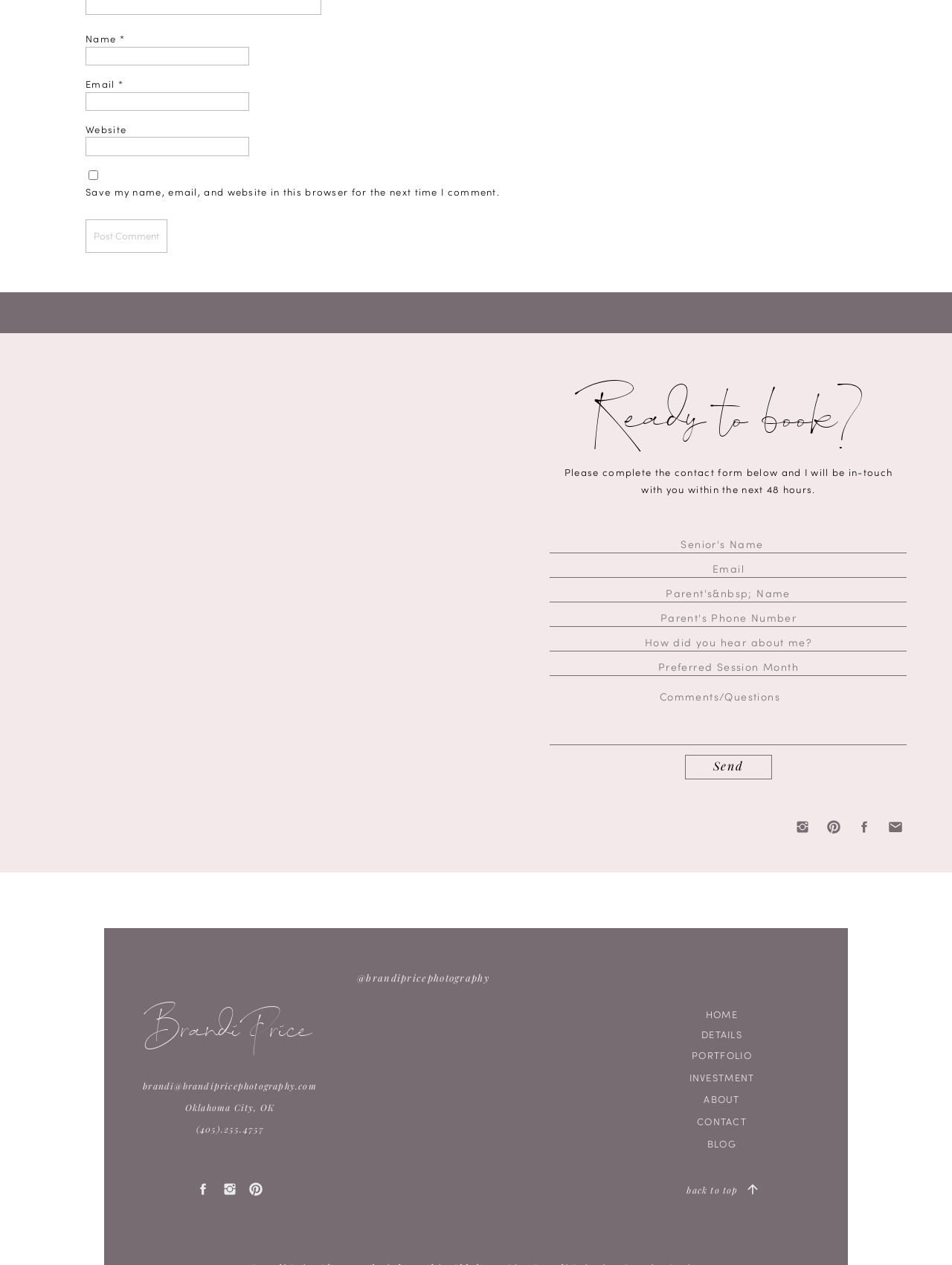Could you specify the bounding box coordinates for the clickable section to complete the following instruction: "Fill in the Comments/Questions field"?

[0.577, 0.543, 0.936, 0.584]